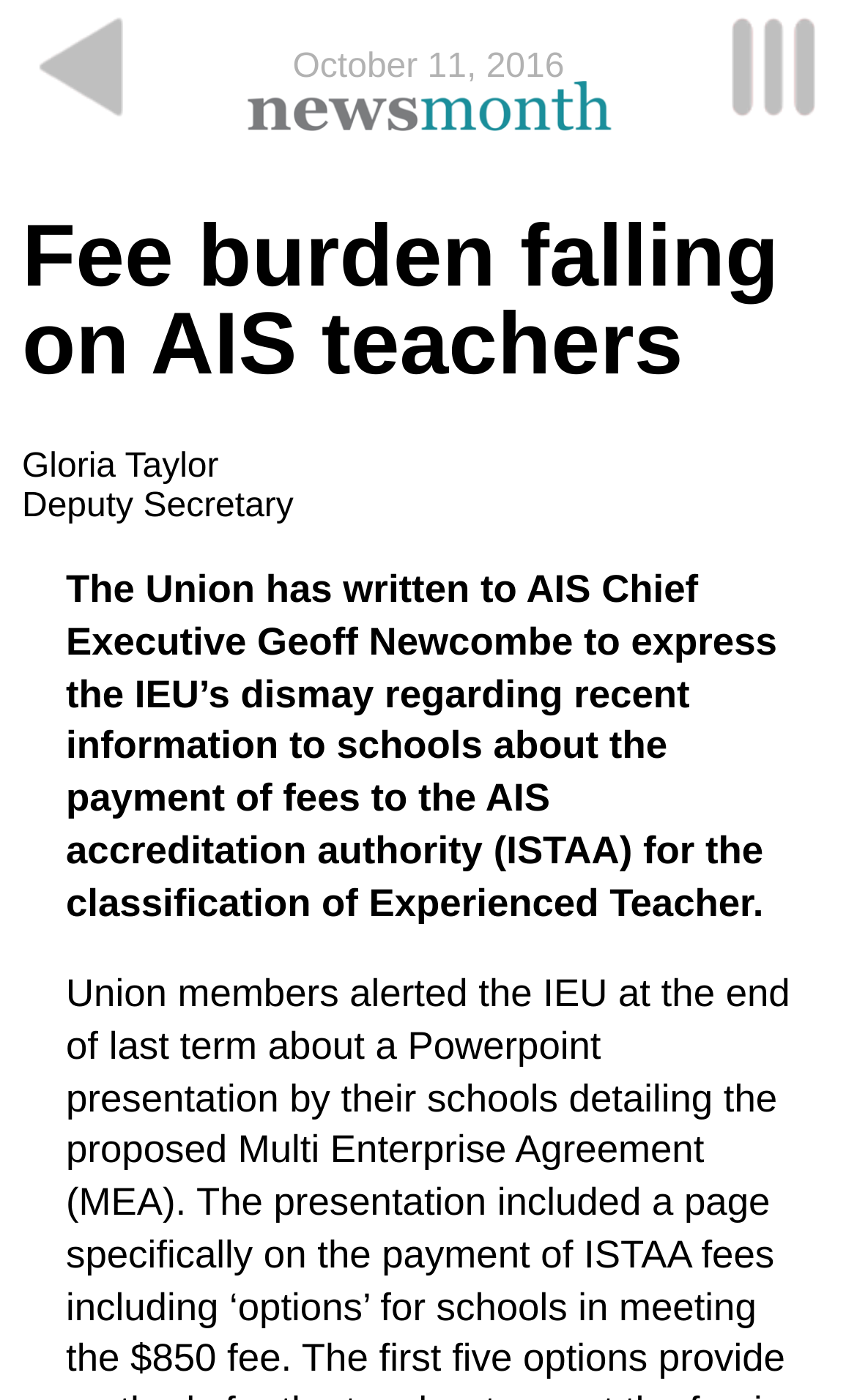Specify the bounding box coordinates (top-left x, top-left y, bottom-right x, bottom-right y) of the UI element in the screenshot that matches this description: Our X

None